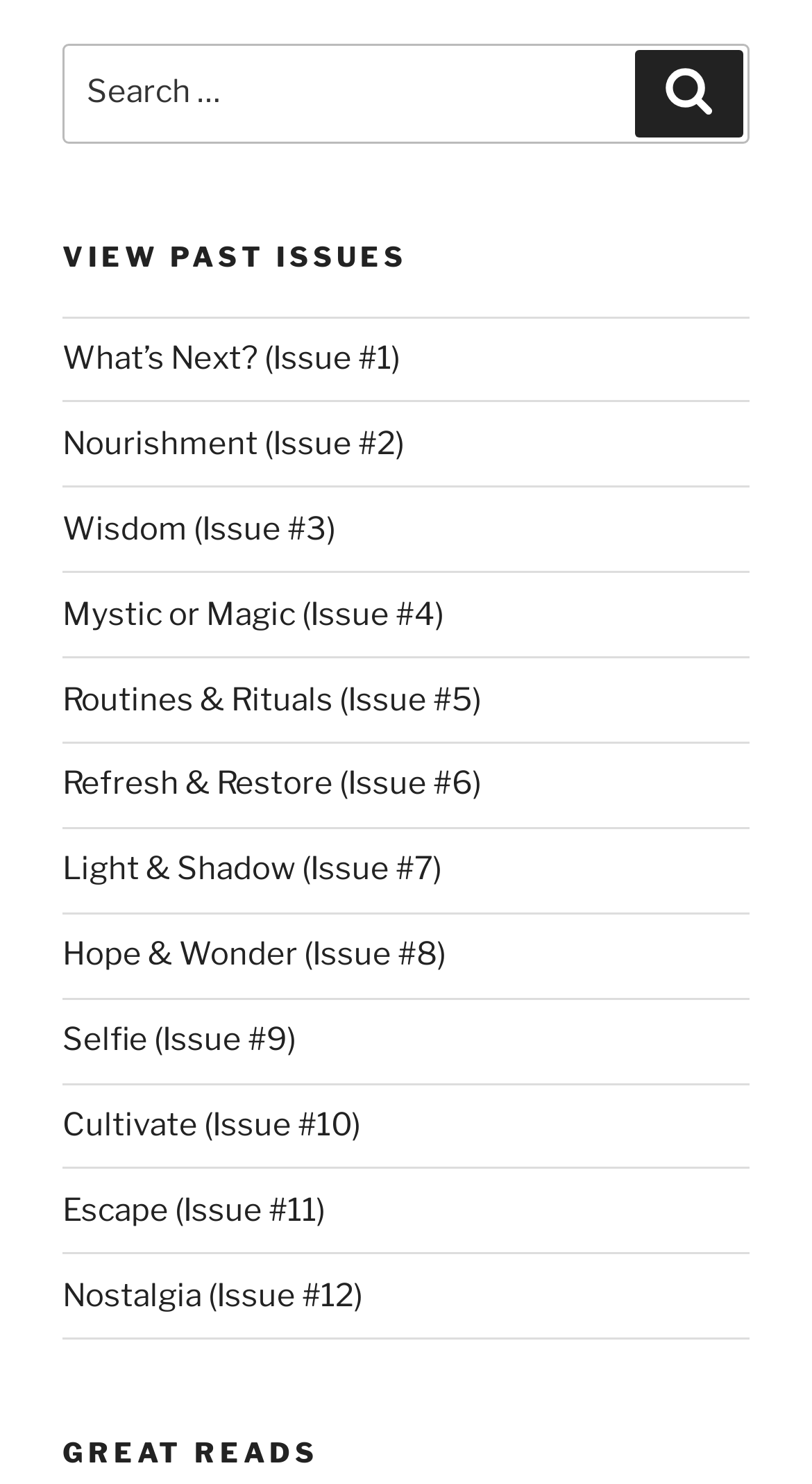Can you provide the bounding box coordinates for the element that should be clicked to implement the instruction: "View issue Nourishment"?

[0.077, 0.286, 0.497, 0.311]